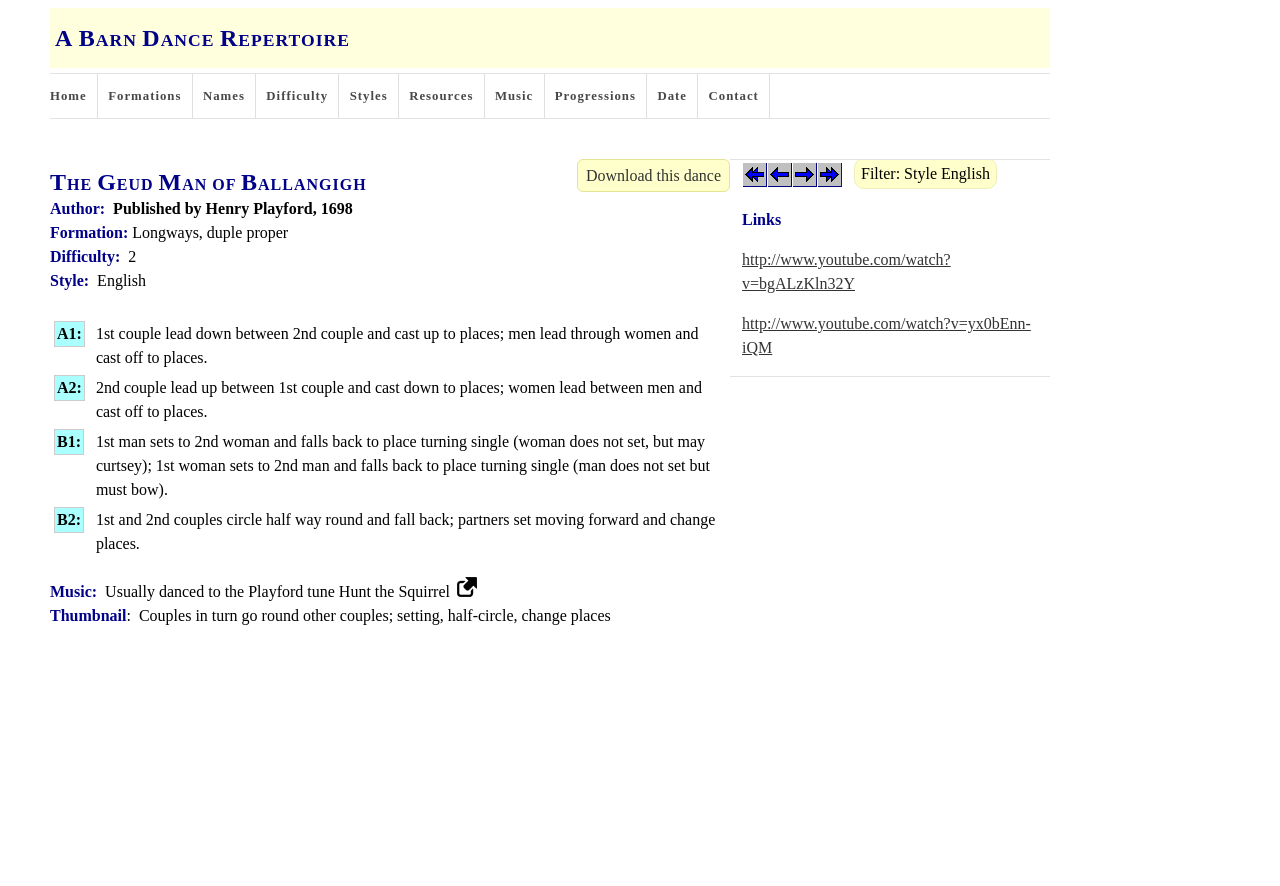Determine the bounding box coordinates of the region I should click to achieve the following instruction: "Download this dance". Ensure the bounding box coordinates are four float numbers between 0 and 1, i.e., [left, top, right, bottom].

[0.451, 0.18, 0.57, 0.217]